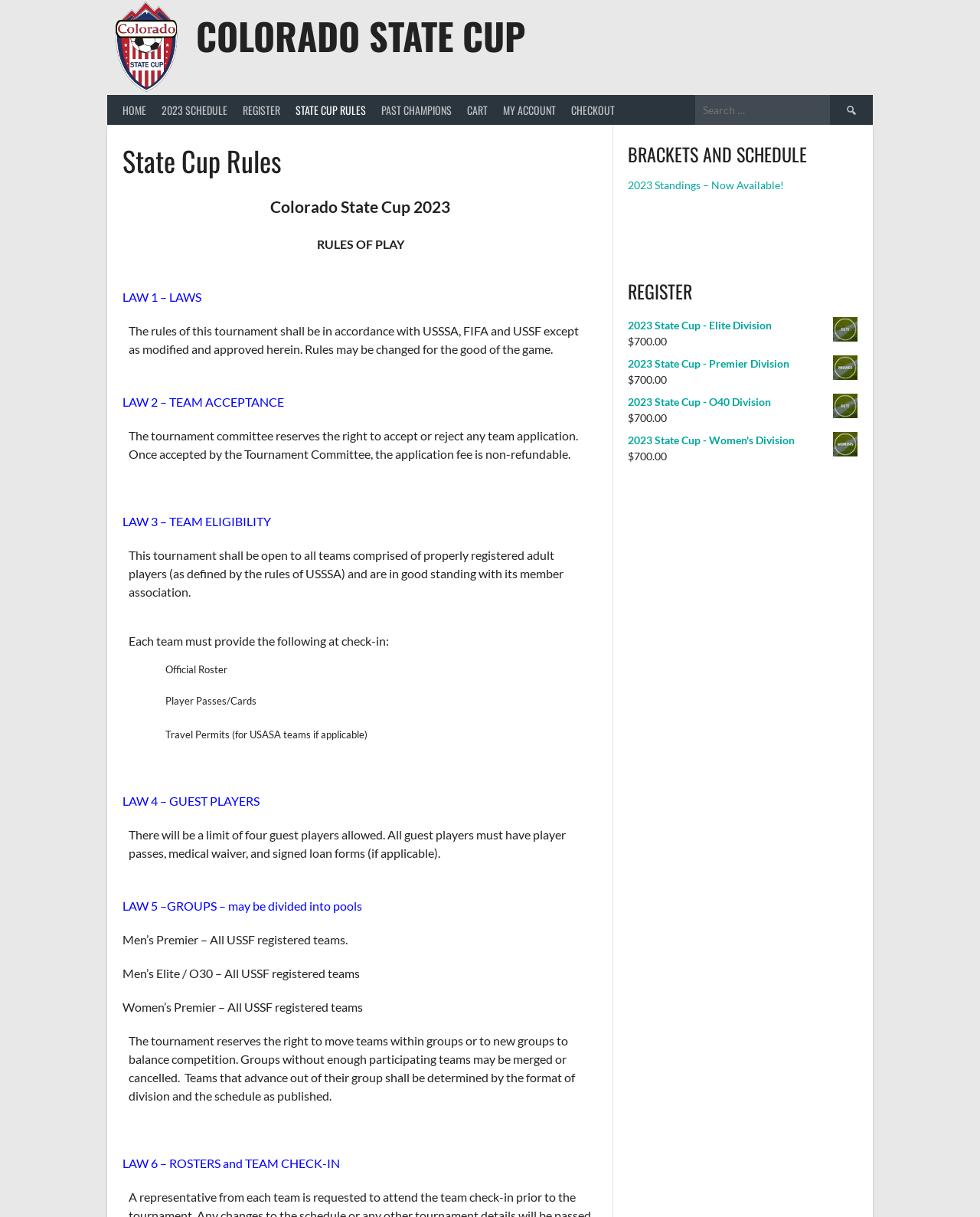Locate the bounding box coordinates of the element to click to perform the following action: 'View 2023 SCHEDULE'. The coordinates should be given as four float values between 0 and 1, in the form of [left, top, right, bottom].

[0.157, 0.078, 0.24, 0.103]